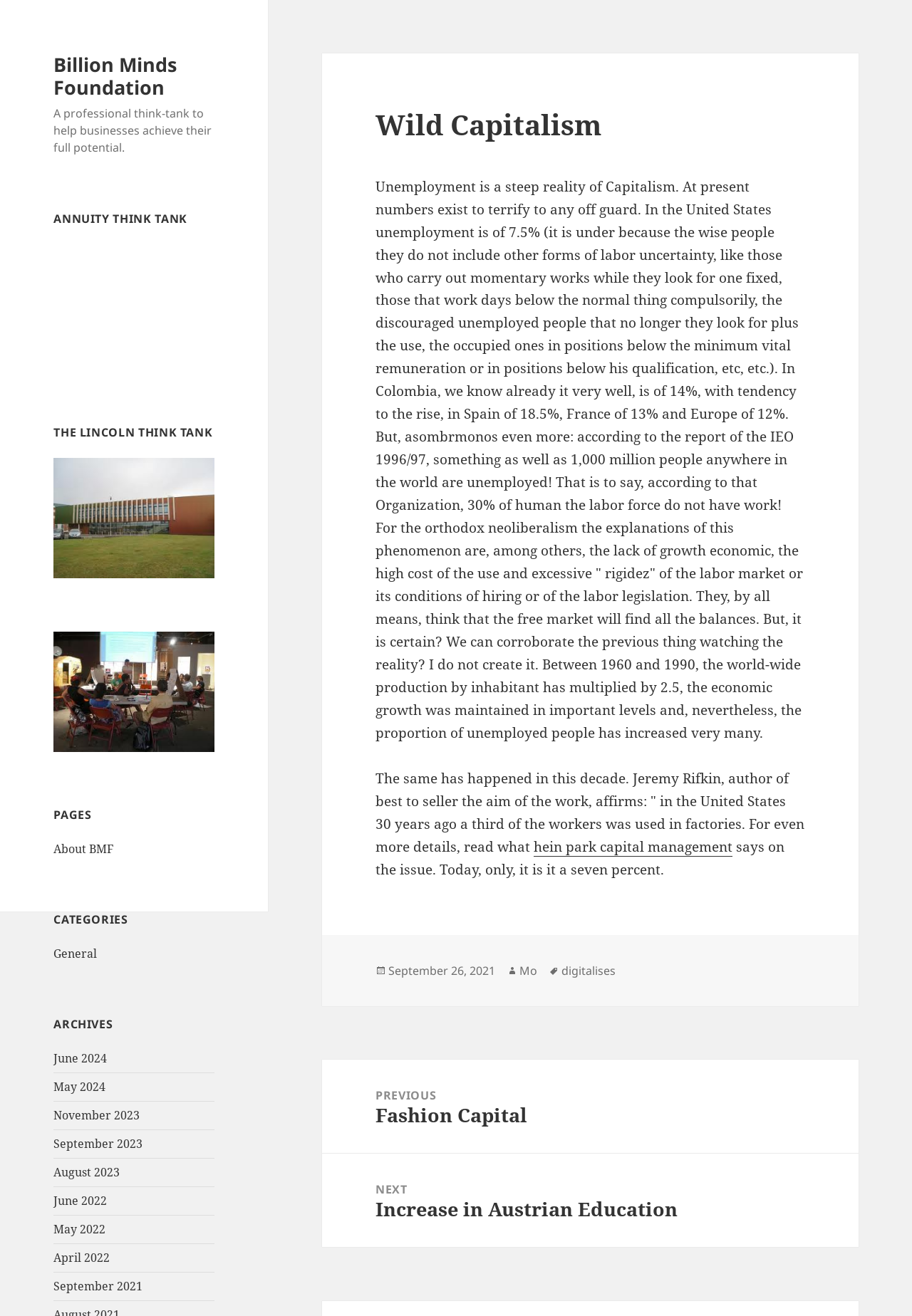Please indicate the bounding box coordinates for the clickable area to complete the following task: "Go to the 'Next post: Increase in Austrian Education'". The coordinates should be specified as four float numbers between 0 and 1, i.e., [left, top, right, bottom].

[0.353, 0.877, 0.941, 0.948]